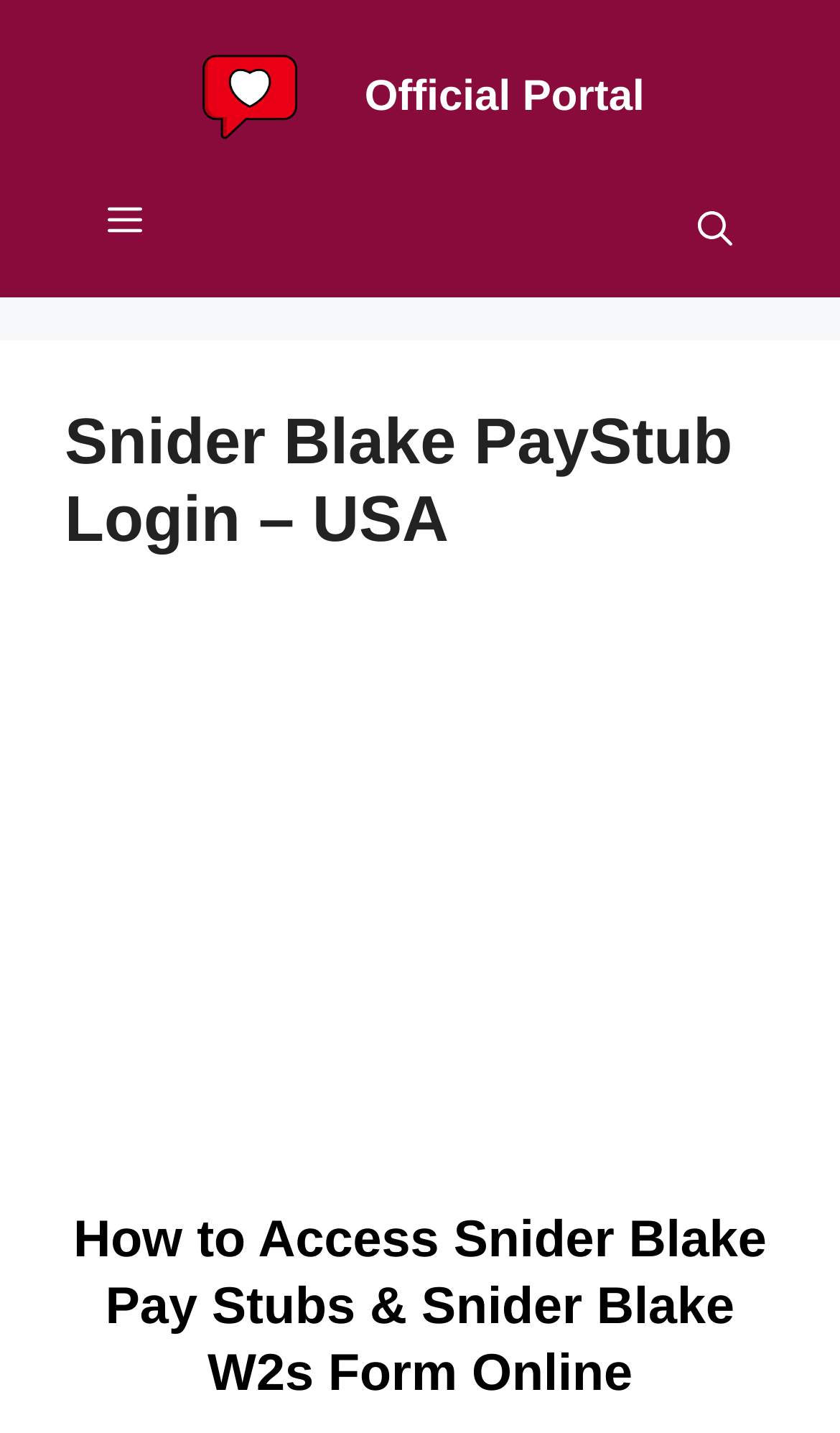Carefully examine the image and provide an in-depth answer to the question: What is the purpose of this website?

Based on the webpage's content, it appears to be a portal for employees to access their pay stubs and W2s forms online, as indicated by the heading 'How to Access Snider Blake Pay Stubs & Snider Blake W2s Form Online'.